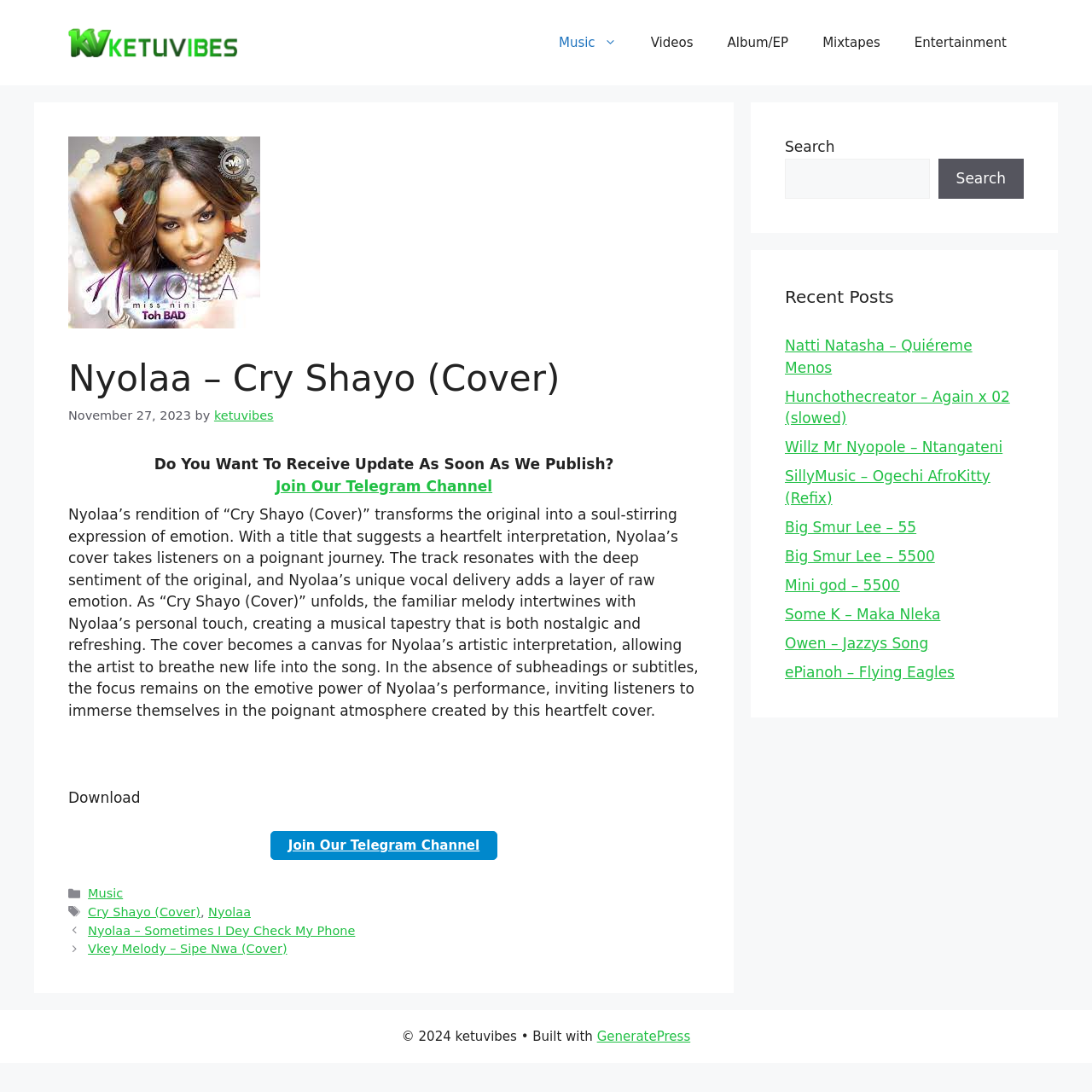Give the bounding box coordinates for the element described as: "parent_node: Search name="s"".

[0.719, 0.145, 0.851, 0.182]